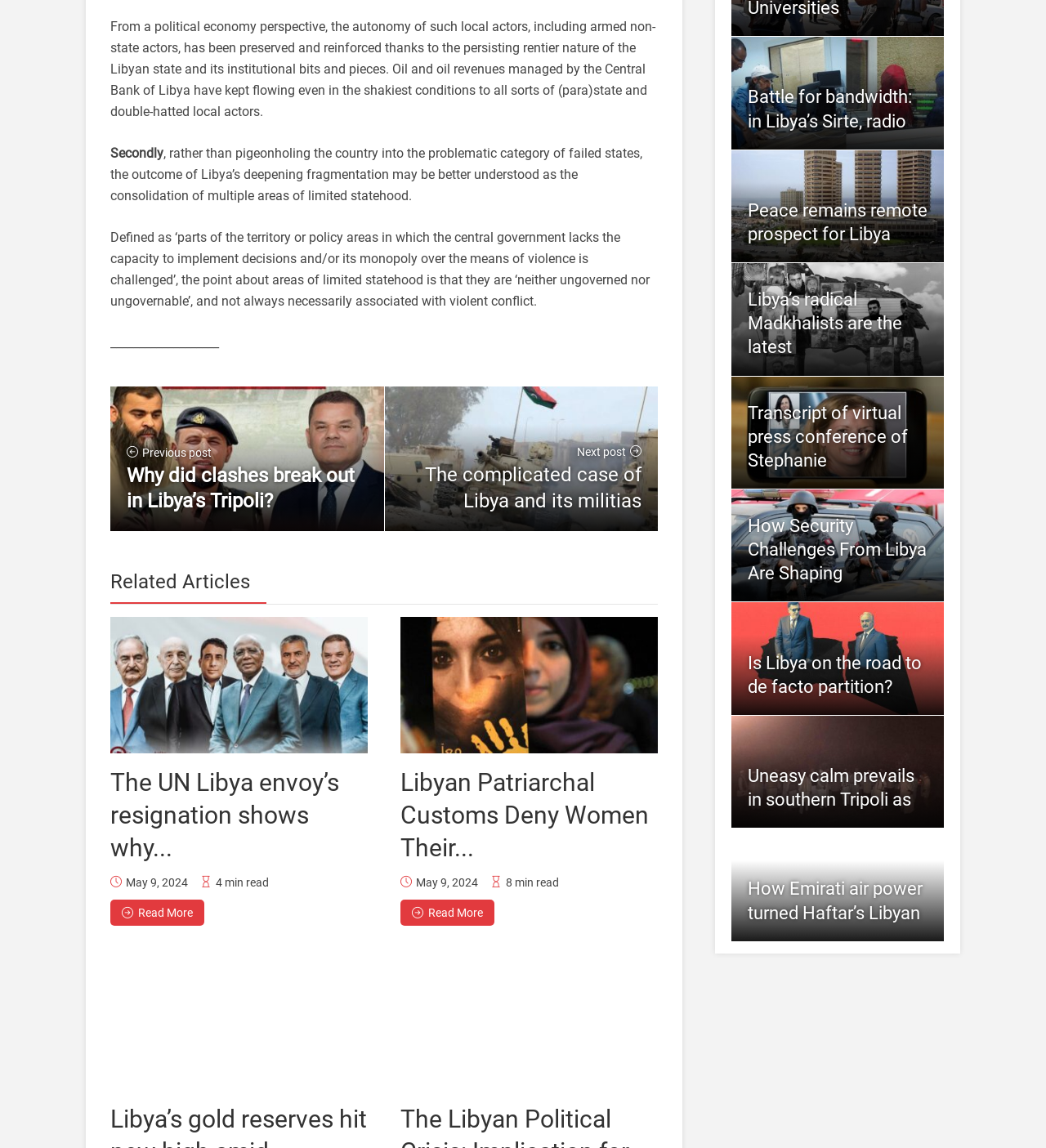Find the bounding box coordinates of the clickable element required to execute the following instruction: "View the article about the UN Libya envoy’s resignation". Provide the coordinates as four float numbers between 0 and 1, i.e., [left, top, right, bottom].

[0.105, 0.538, 0.351, 0.656]